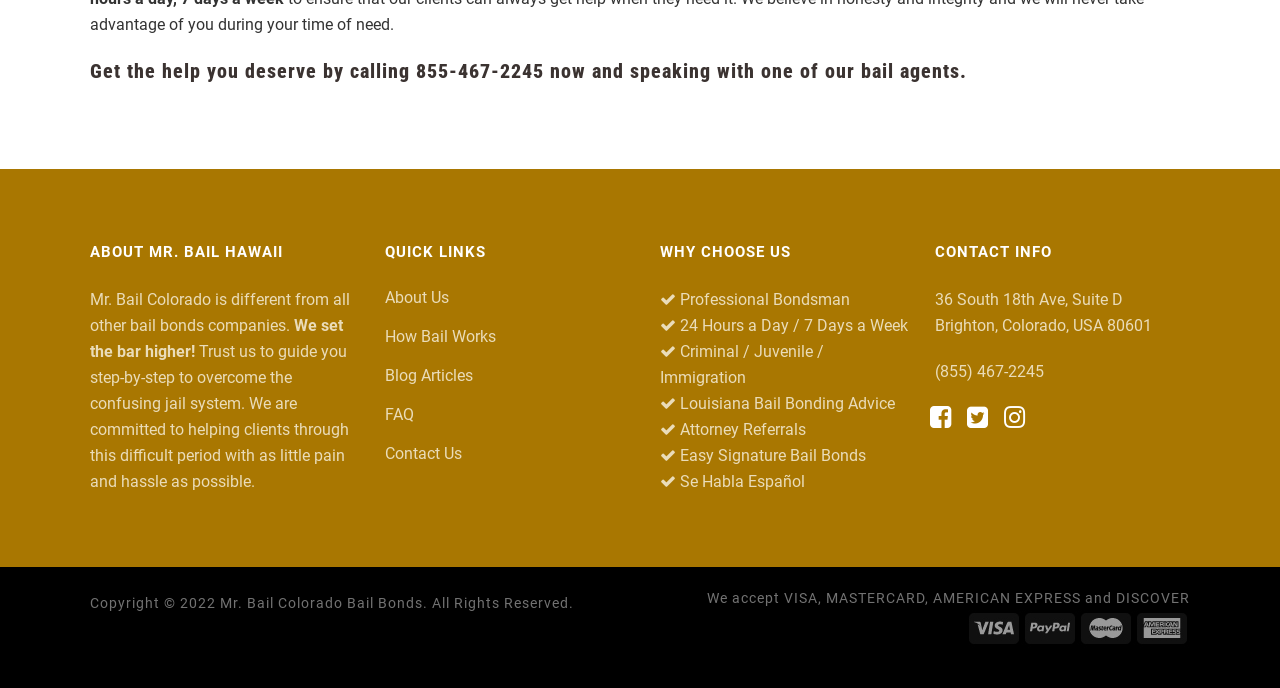Using the webpage screenshot, find the UI element described by Contact Us. Provide the bounding box coordinates in the format (top-left x, top-left y, bottom-right x, bottom-right y), ensuring all values are floating point numbers between 0 and 1.

[0.301, 0.643, 0.492, 0.675]